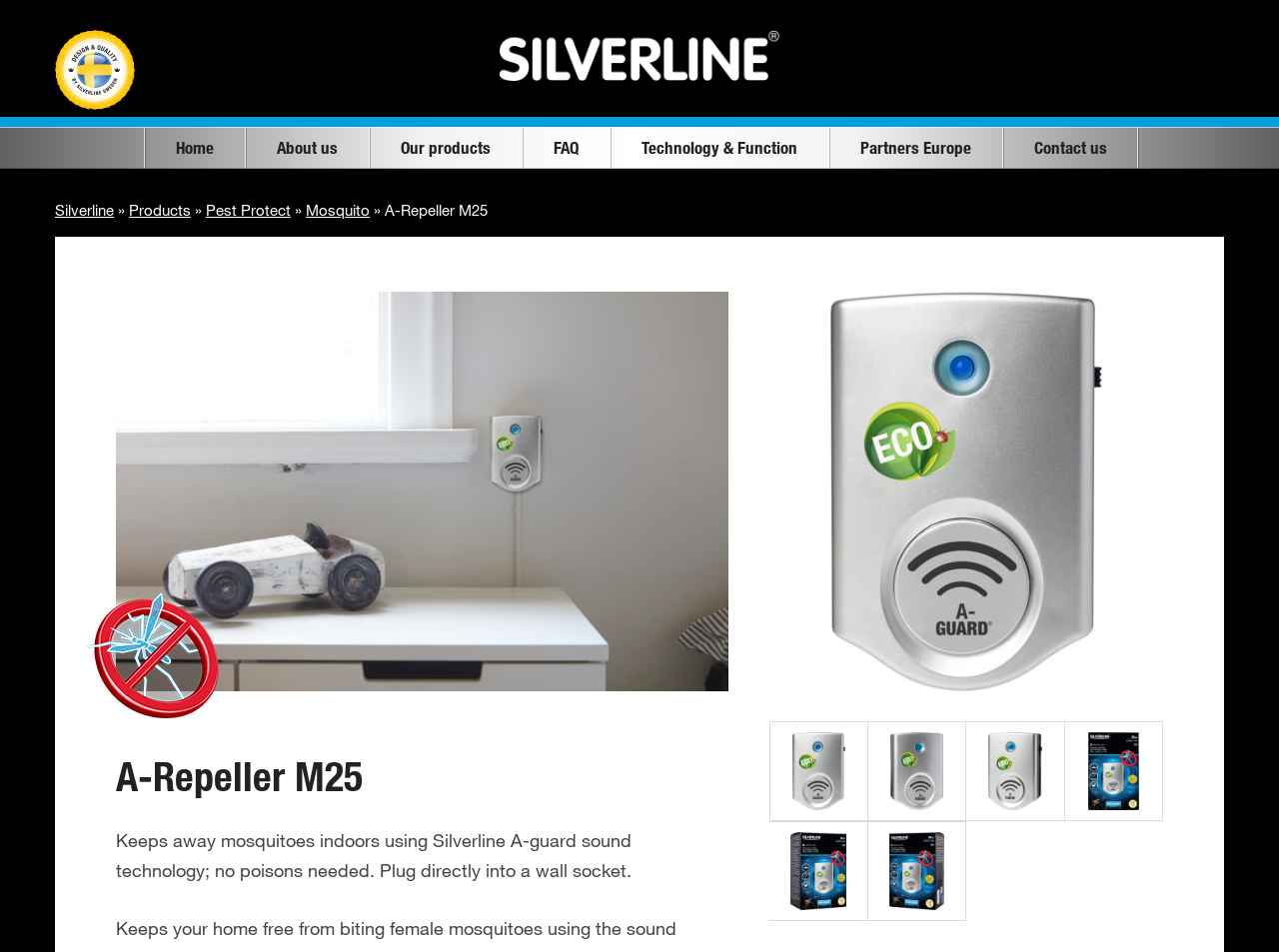Identify the bounding box coordinates for the UI element described by the following text: "Products". Provide the coordinates as four float numbers between 0 and 1, in the format [left, top, right, bottom].

[0.101, 0.211, 0.149, 0.23]